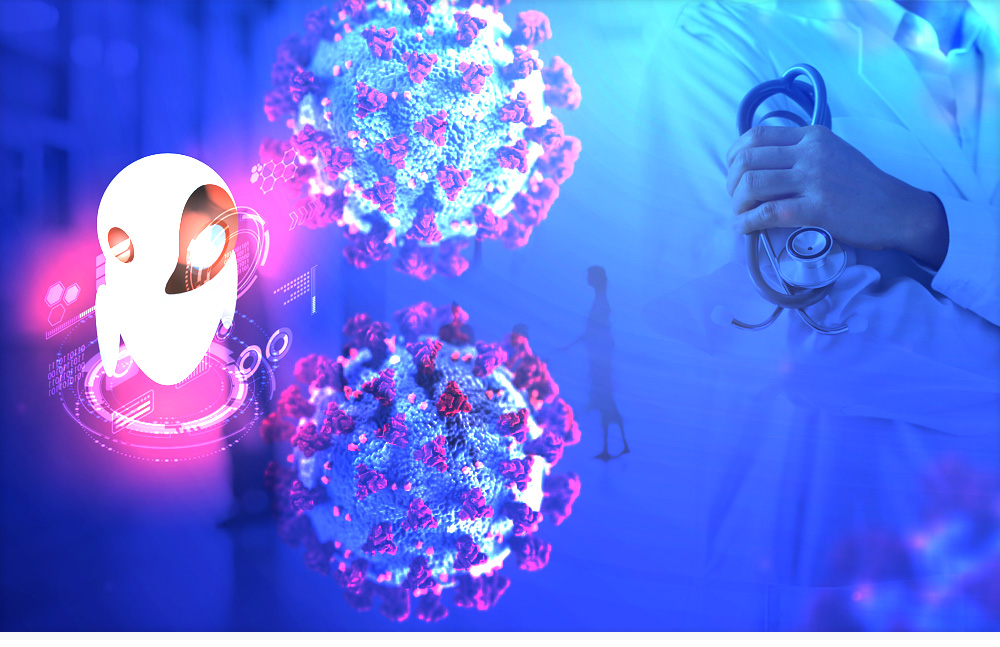Generate a detailed caption for the image.

The image vividly illustrates the significant impact of robots during the COVID-19 pandemic. Central to the composition is a stylized robotic figure, symbolizing the technological advancements in healthcare. Surrounding the robotic figure are visual representations of the coronavirus, highlighting the urgency and relevance of robotic assistance in combating the pandemic. In the background, a blurred silhouette of a healthcare worker holding a stethoscope reinforces the theme of human and robotic collaboration in medical settings. This imagery encapsulates the crucial roles played by robots, from facilitating communication to undertaking tasks that ensure safety during social distancing measures. It serves as a powerful reminder of how technology has been leveraged to enhance healthcare delivery in challenging times.